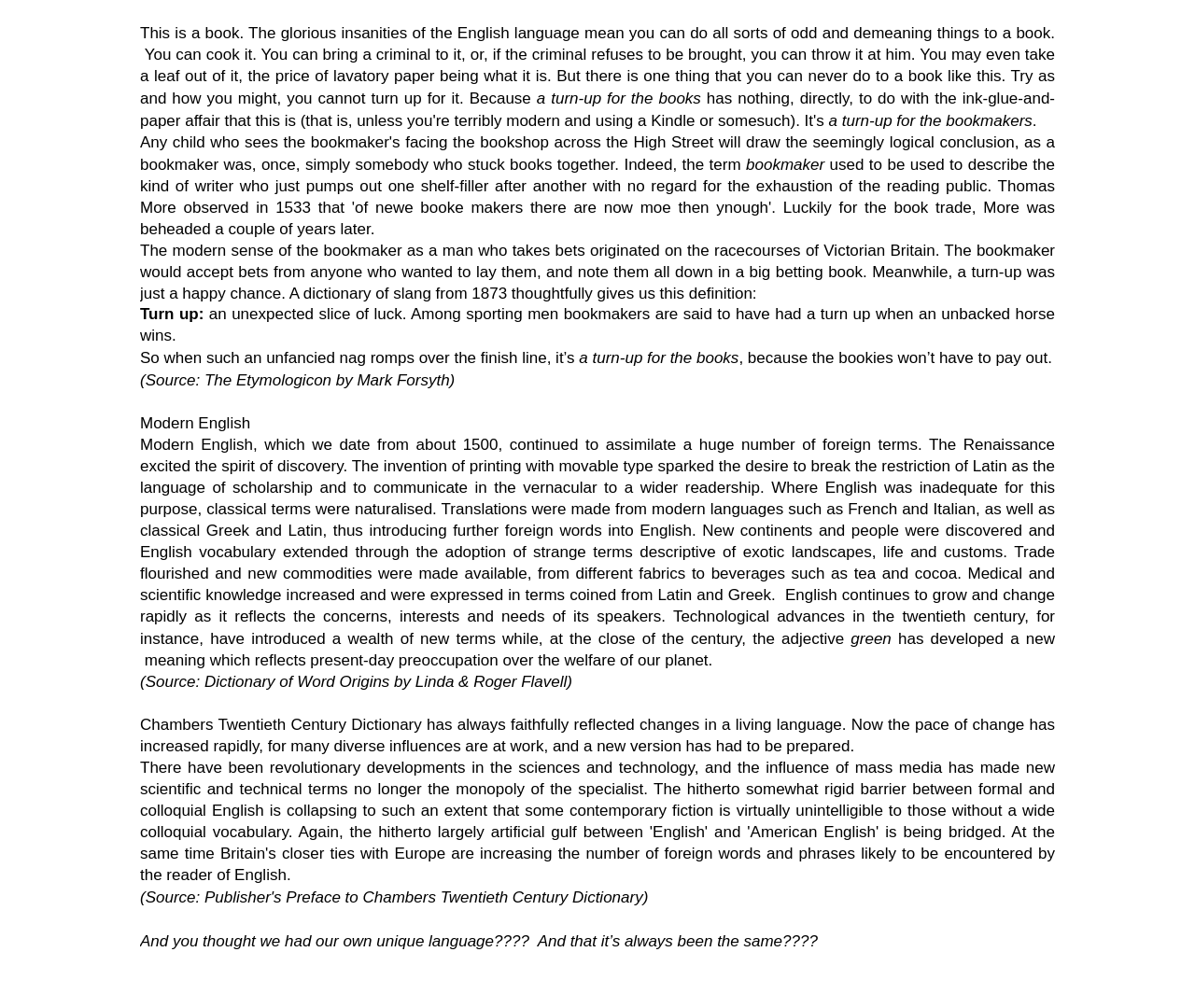What is the source of the definition of 'turn up'?
Examine the image and give a concise answer in one word or a short phrase.

A dictionary of slang from 1873